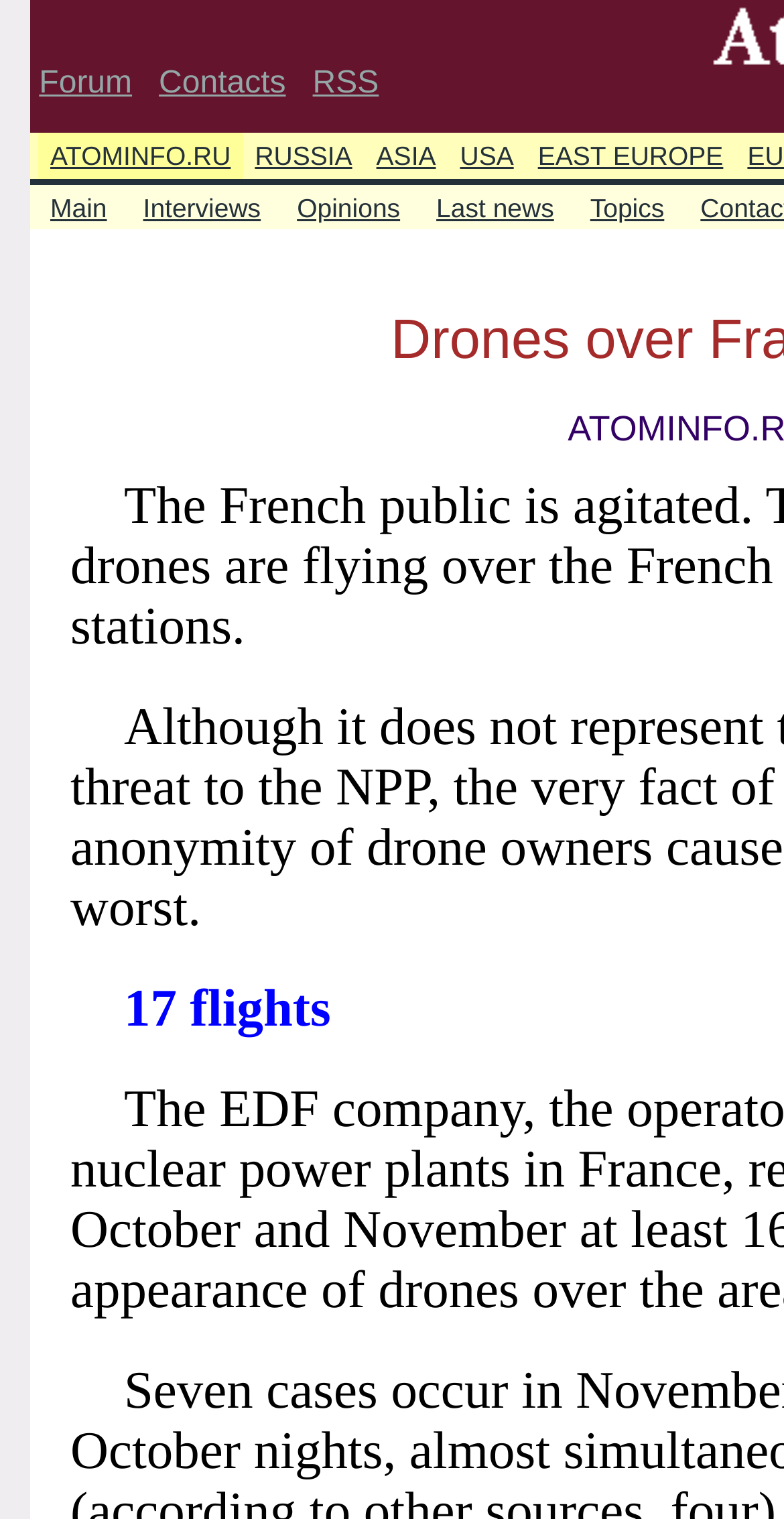Please pinpoint the bounding box coordinates for the region I should click to adhere to this instruction: "go to forum".

[0.05, 0.044, 0.168, 0.066]